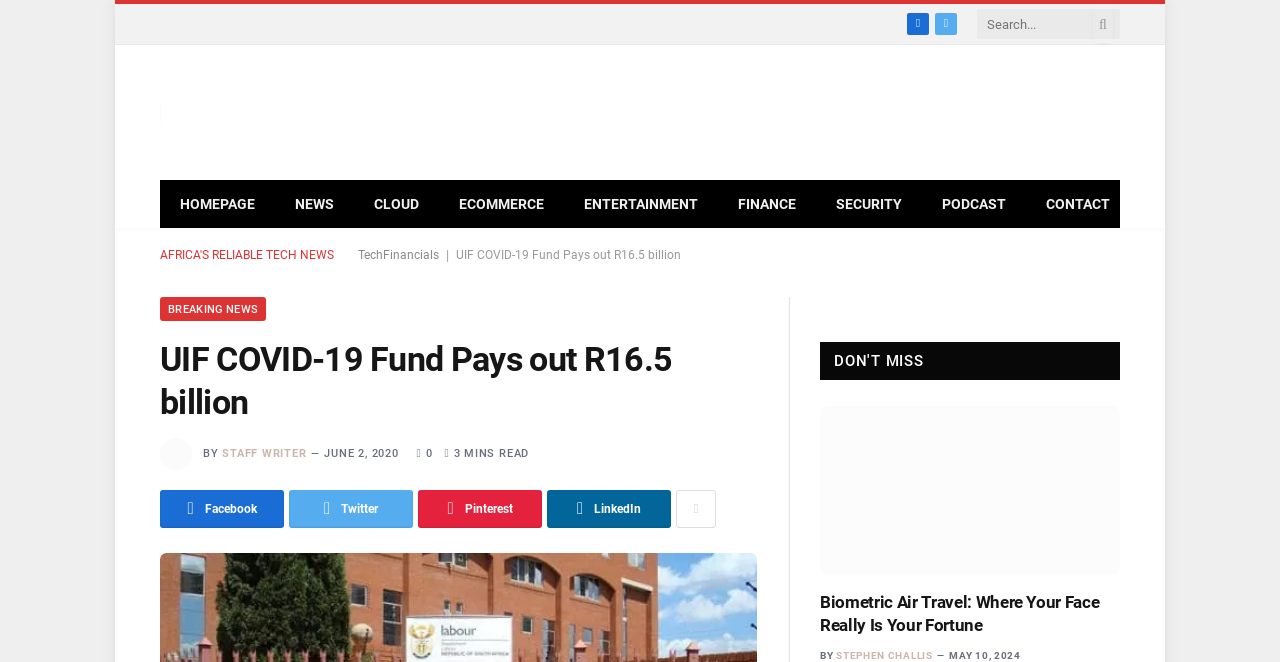Find the bounding box coordinates of the UI element according to this description: "name="s" placeholder="Search..."".

[0.763, 0.014, 0.875, 0.059]